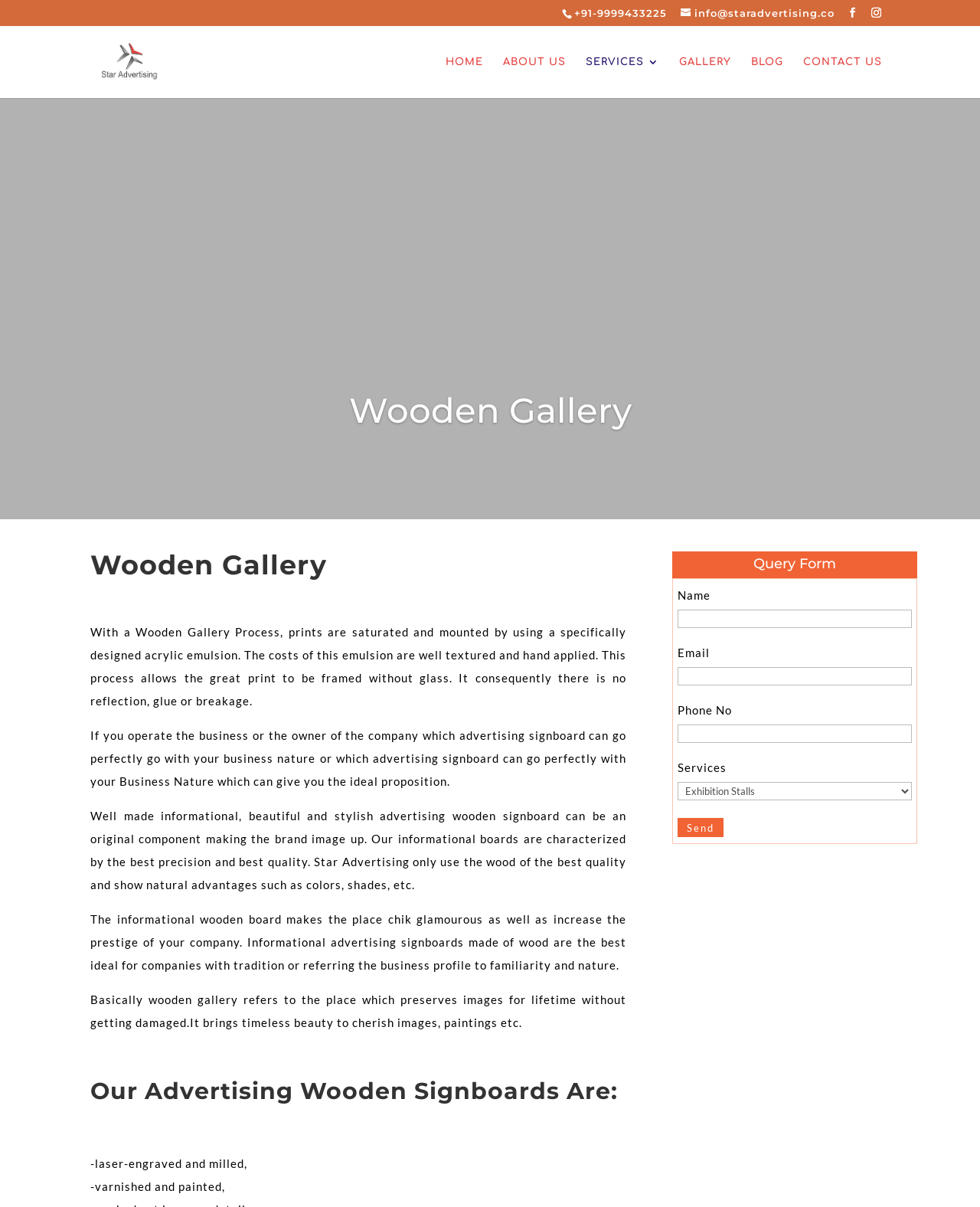Identify the bounding box coordinates for the region to click in order to carry out this instruction: "Click the HOME link". Provide the coordinates using four float numbers between 0 and 1, formatted as [left, top, right, bottom].

[0.455, 0.047, 0.493, 0.081]